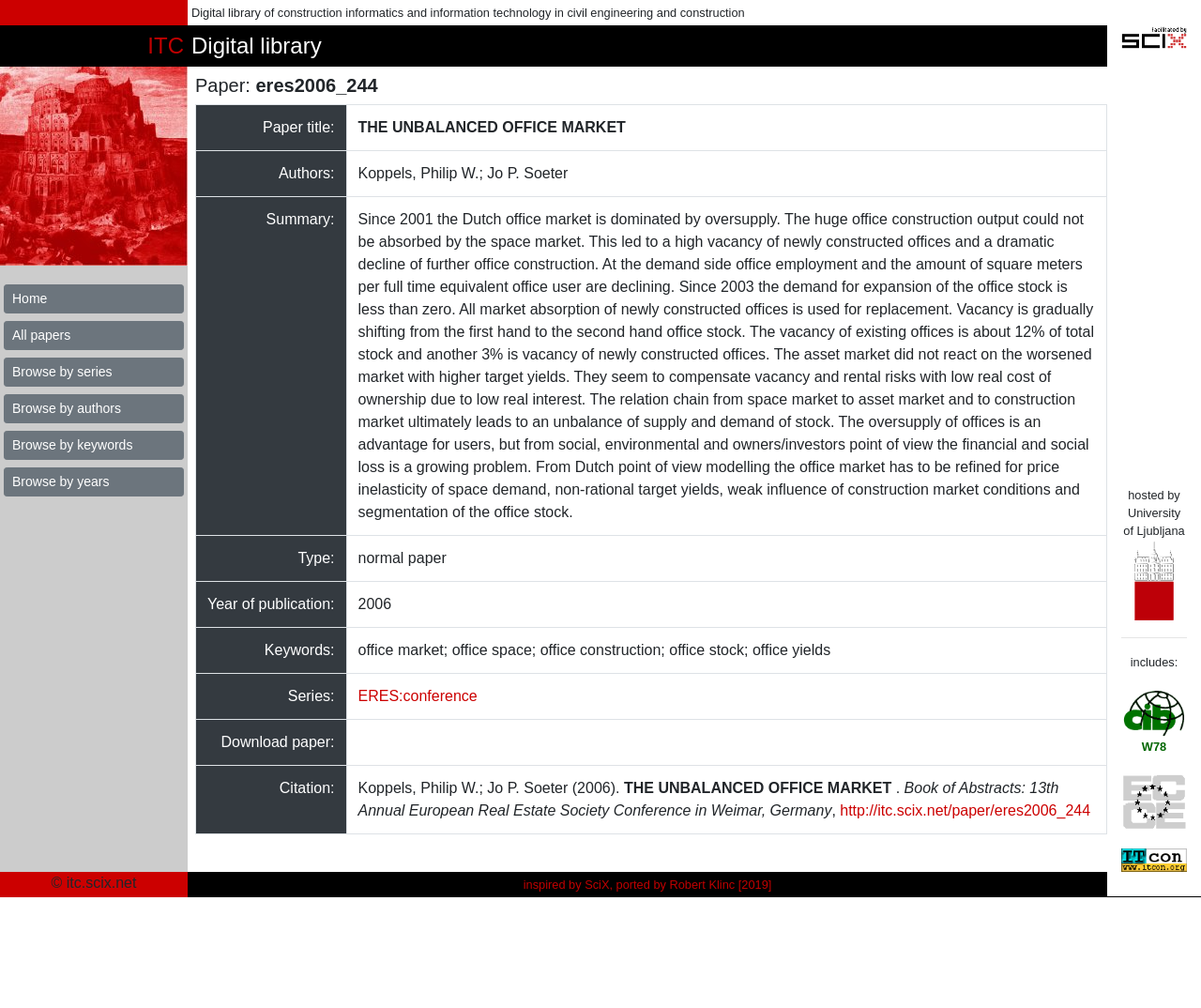Can you identify the bounding box coordinates of the clickable region needed to carry out this instruction: 'Download the paper'? The coordinates should be four float numbers within the range of 0 to 1, stated as [left, top, right, bottom].

[0.163, 0.714, 0.288, 0.759]